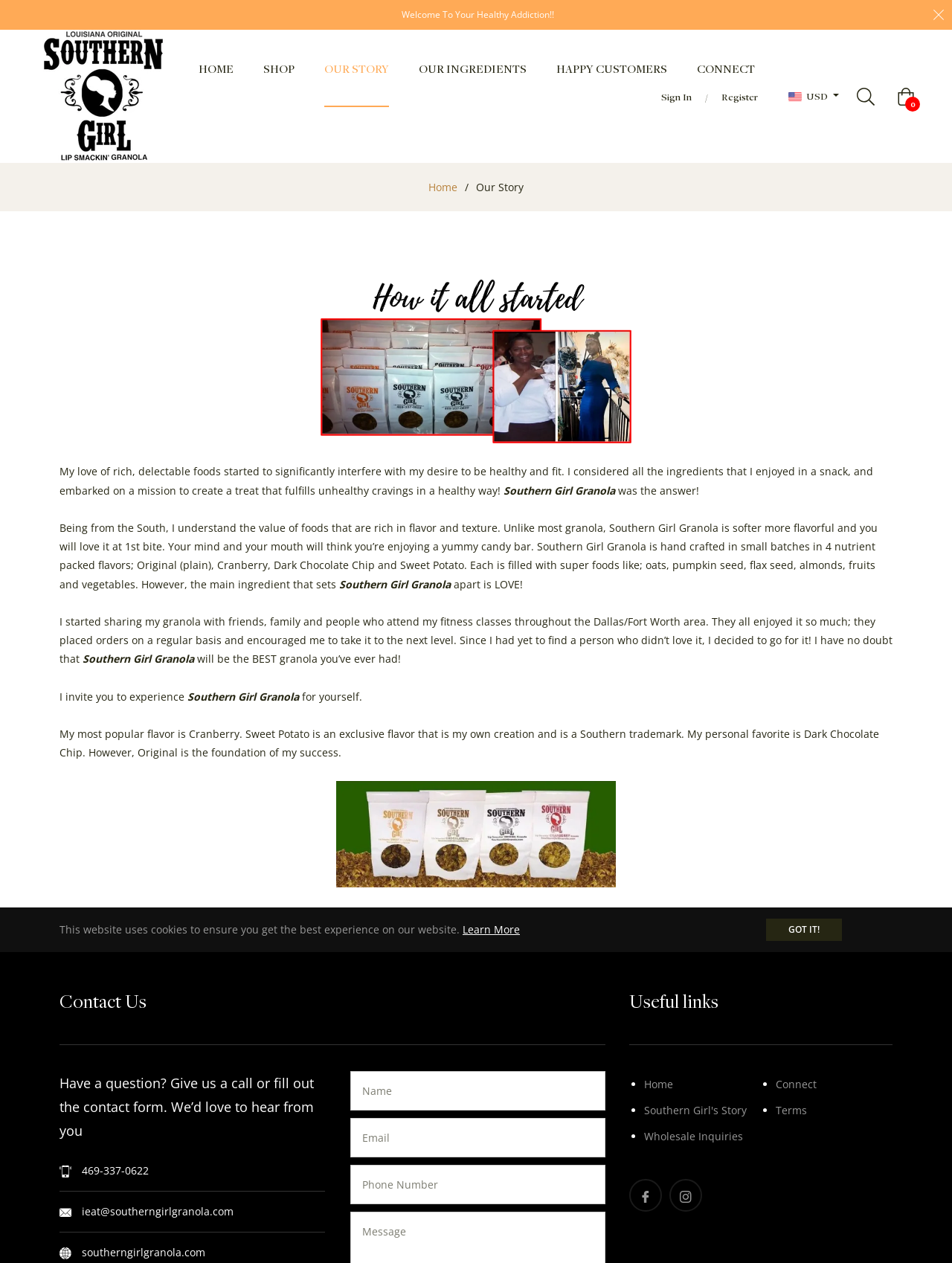What is the name of the granola brand?
Use the information from the image to give a detailed answer to the question.

The name of the granola brand can be found in the text 'Southern Girl Granola' which appears multiple times on the webpage, including in the title 'Our Story – Your FAVORITE - Southern Girl Granola' and in the text 'Southern Girl Granola was the answer!'.